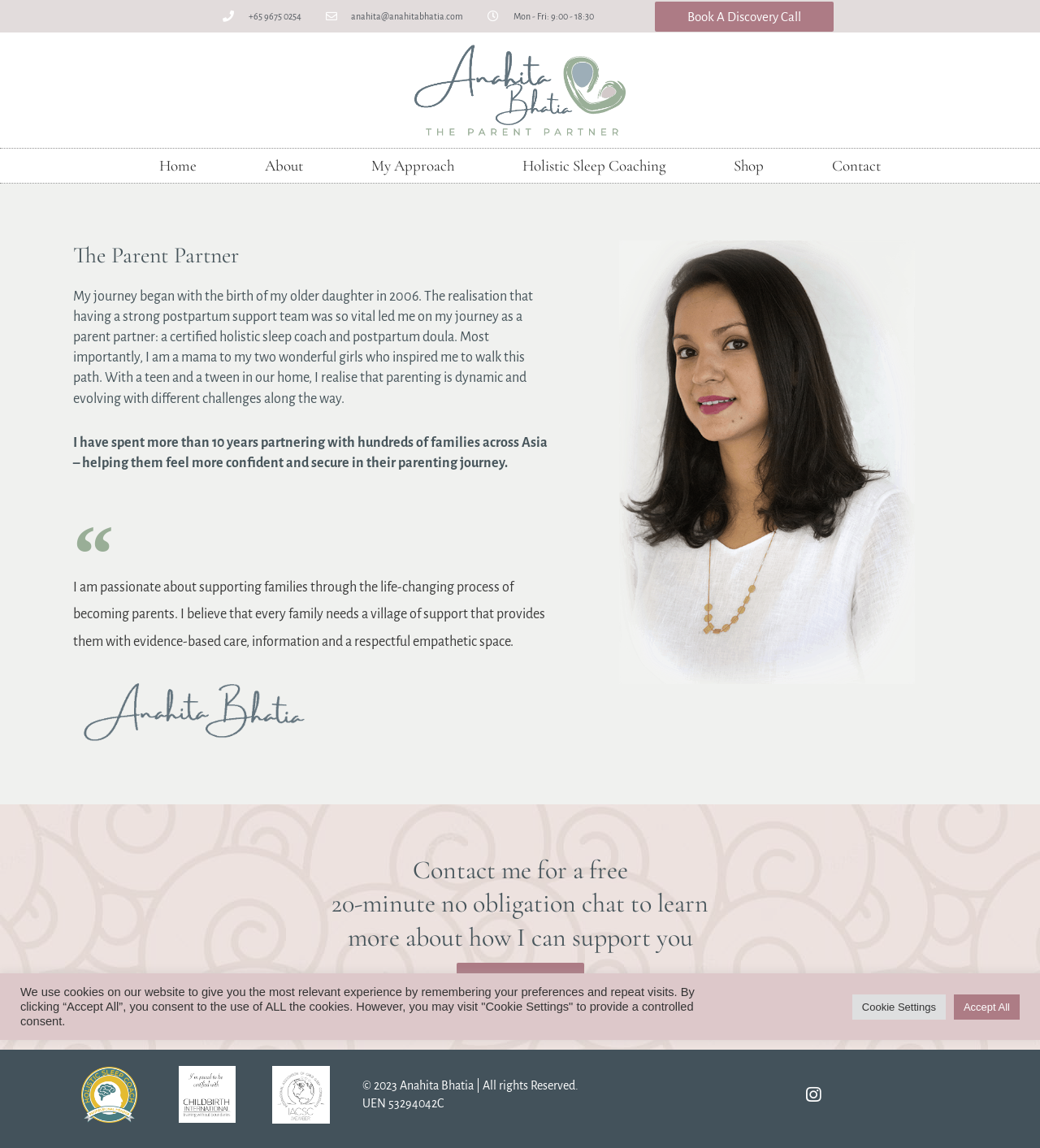Kindly respond to the following question with a single word or a brief phrase: 
What is the name of the certification mentioned at the bottom of the webpage?

CBI Training